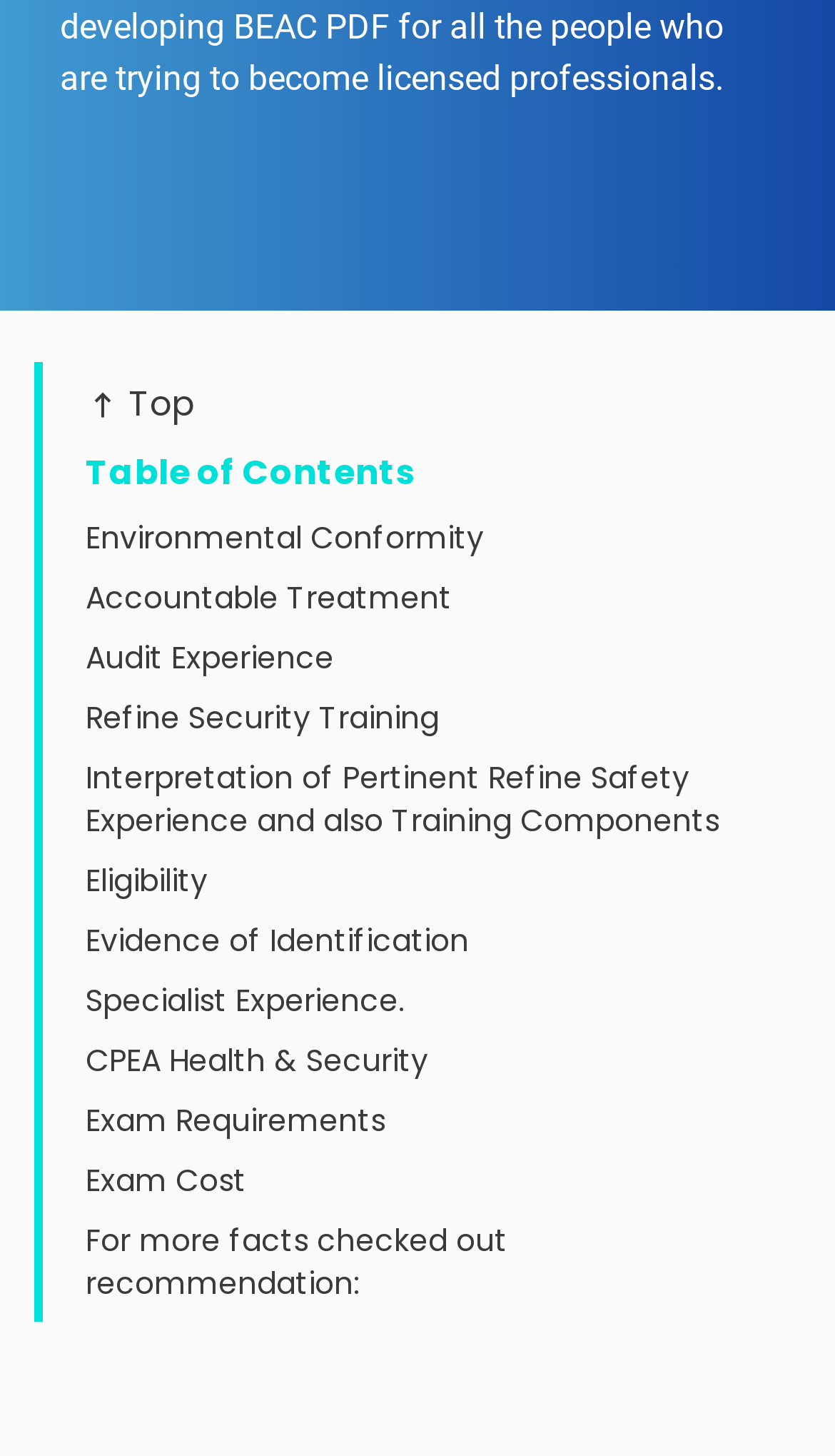Pinpoint the bounding box coordinates of the element to be clicked to execute the instruction: "Read the Exam Requirements".

[0.103, 0.755, 0.462, 0.785]